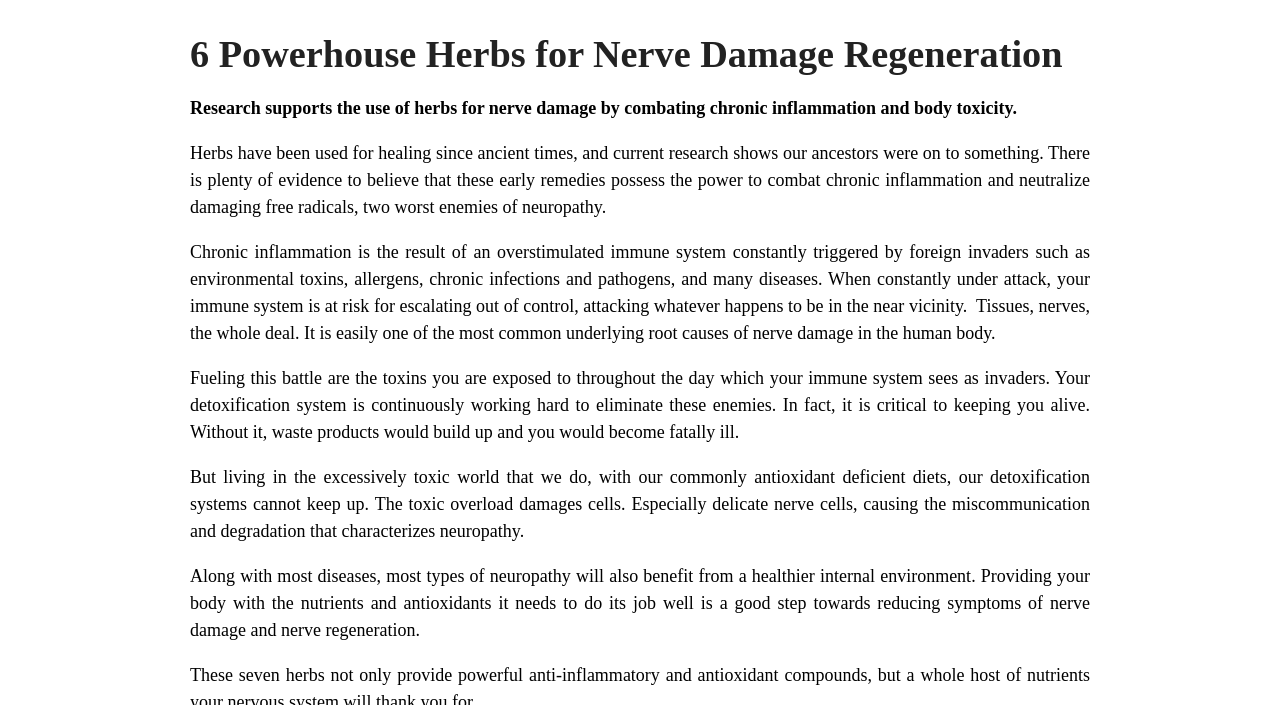What have been used for healing since ancient times?
Based on the screenshot, provide a one-word or short-phrase response.

Herbs